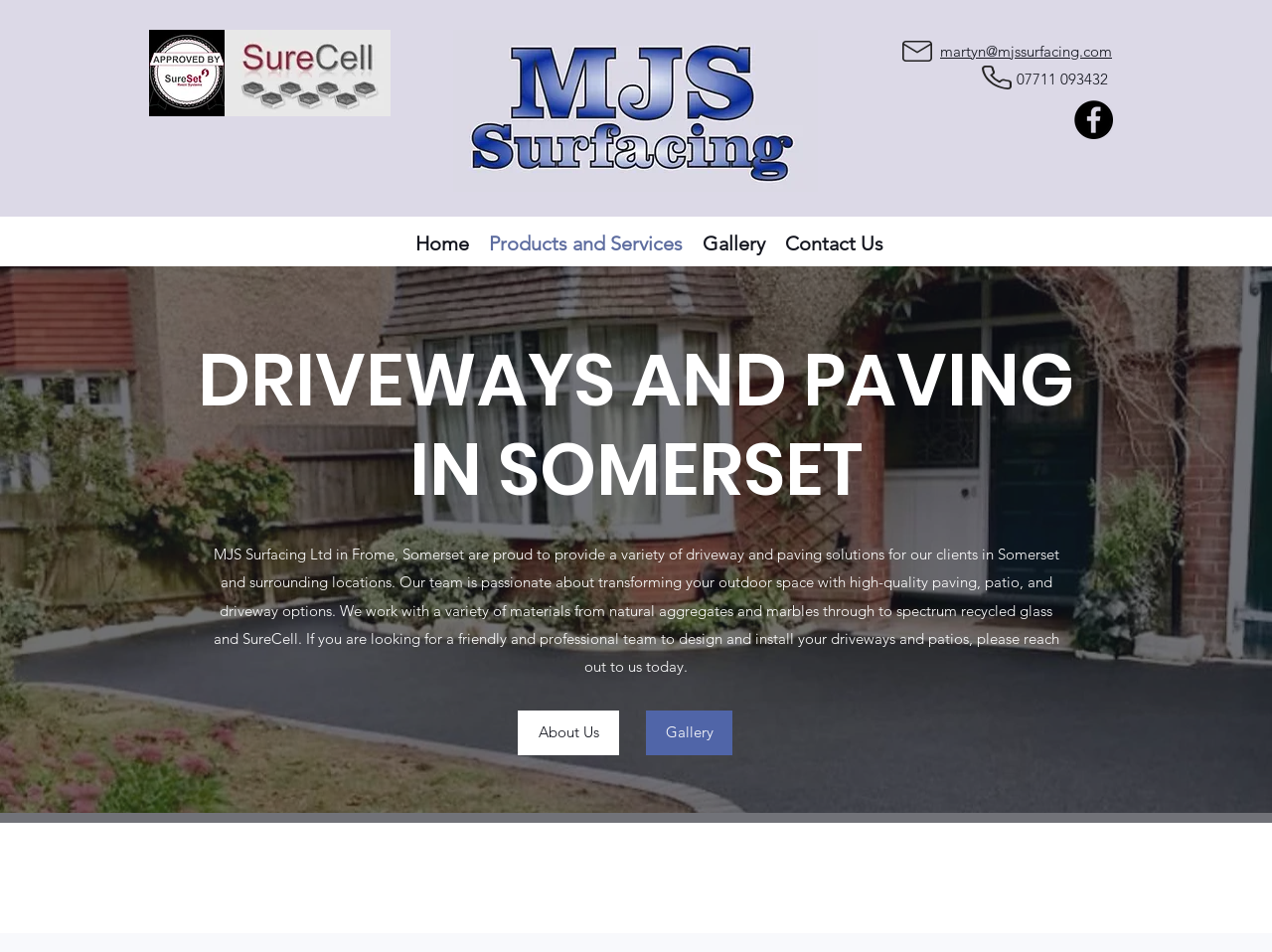Convey a detailed summary of the webpage, mentioning all key elements.

The webpage is about MJS Surfacing Ltd, a company that provides specialized driveways and paving services in Somerset. At the top right corner, there is a contact section with an email address "martyn@mjssurfacing.com" and a phone number "07711 093432". Next to it, there is a social bar with a Facebook link, represented by a Facebook icon.

On the left side, there is a navigation menu with links to different sections of the website, including "Home", "Products and Services", "Gallery", and "Contact Us". Below the navigation menu, there is a prominent heading that reads "DRIVEWAYS AND PAVING IN SOMERSET".

The main content of the webpage is a paragraph that describes the services offered by MJS Surfacing Ltd. The company provides a variety of driveway and paving solutions using different materials, and their team is passionate about transforming outdoor spaces. The paragraph is positioned in the middle of the page, spanning from the left side to about three-quarters of the way across the page.

Below the main content, there are two links, "About Us" and "Gallery", positioned side by side. The webpage also has two regions, "Products and Services: Welcome" and "Products and Services: Services", which occupy the top and bottom sections of the page, respectively.